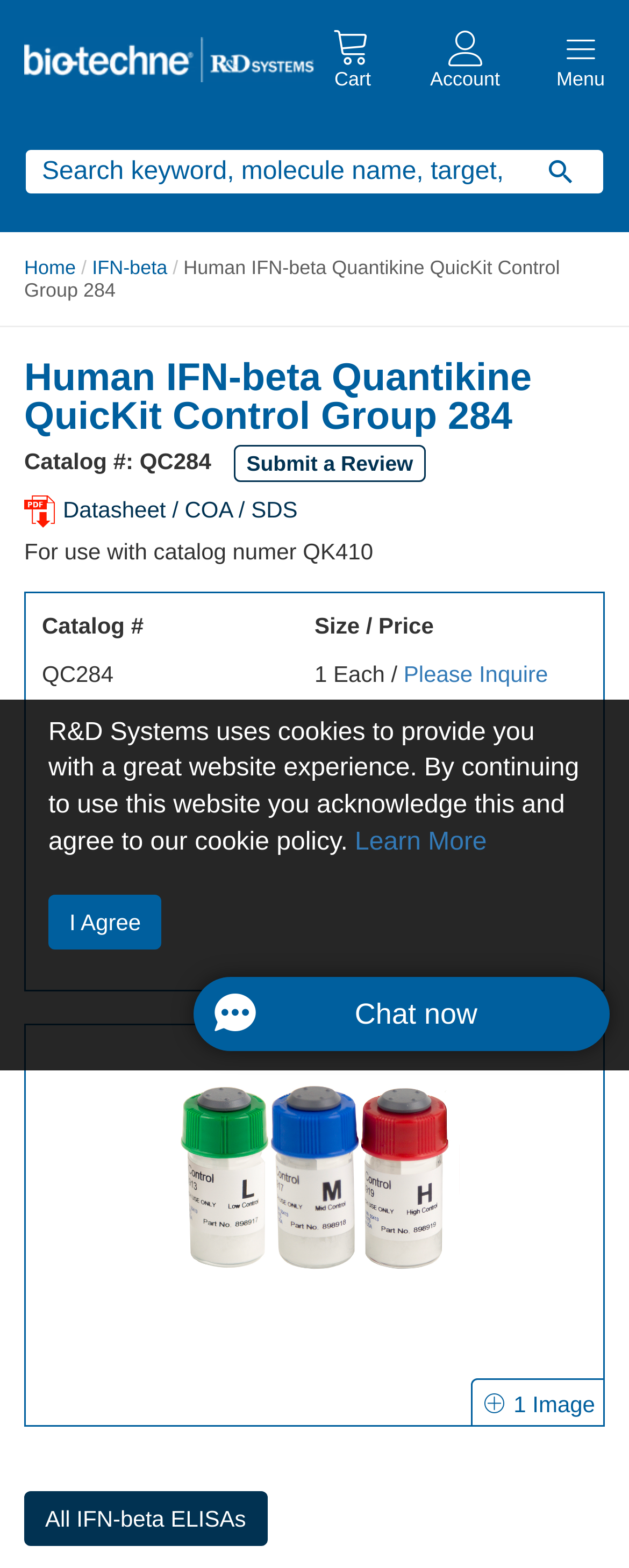What is the button to initiate a live chat?
Look at the image and respond with a one-word or short phrase answer.

Live chat: Chat now